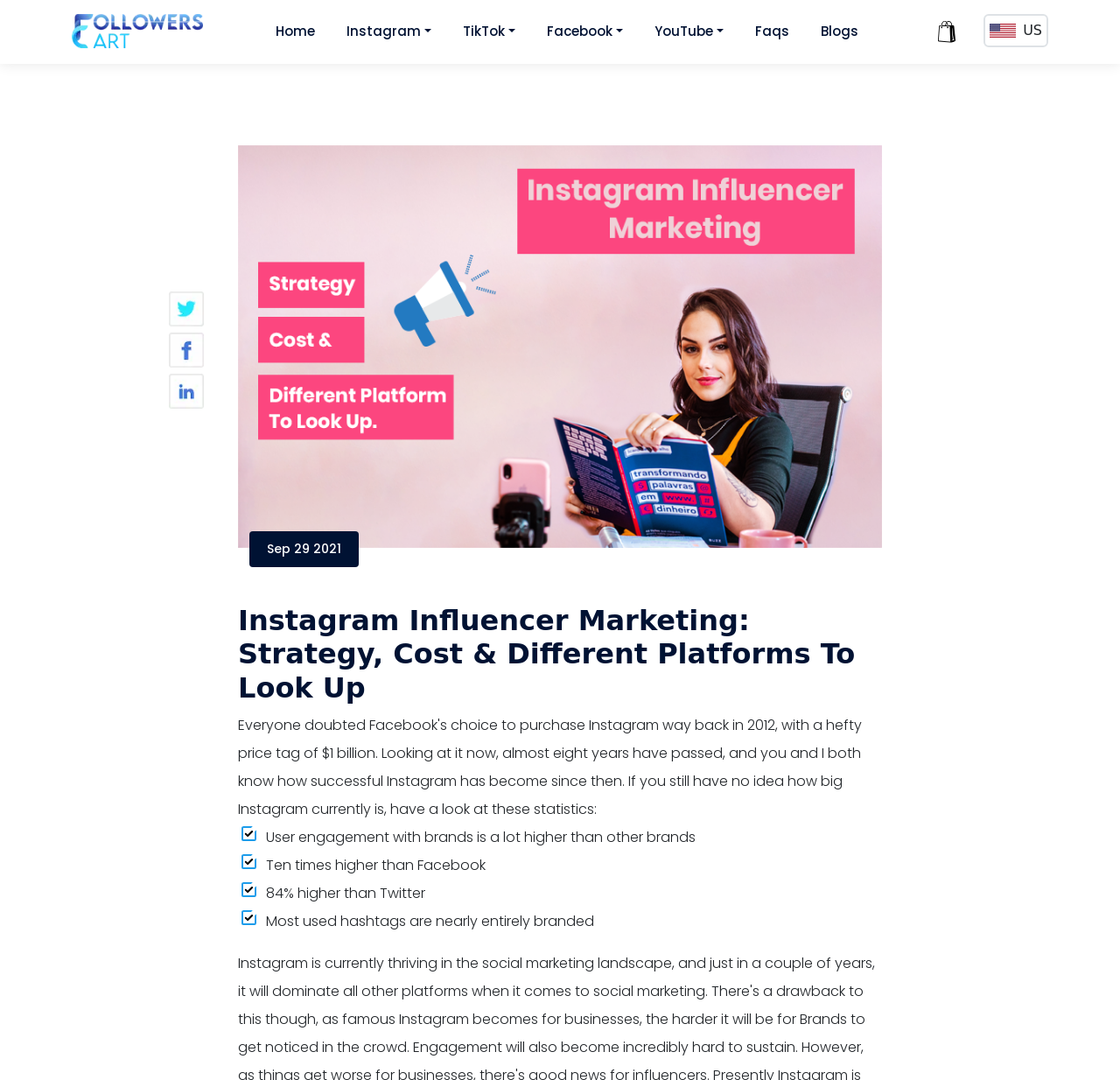Use one word or a short phrase to answer the question provided: 
What is the main topic of this webpage?

Instagram Influencer Marketing